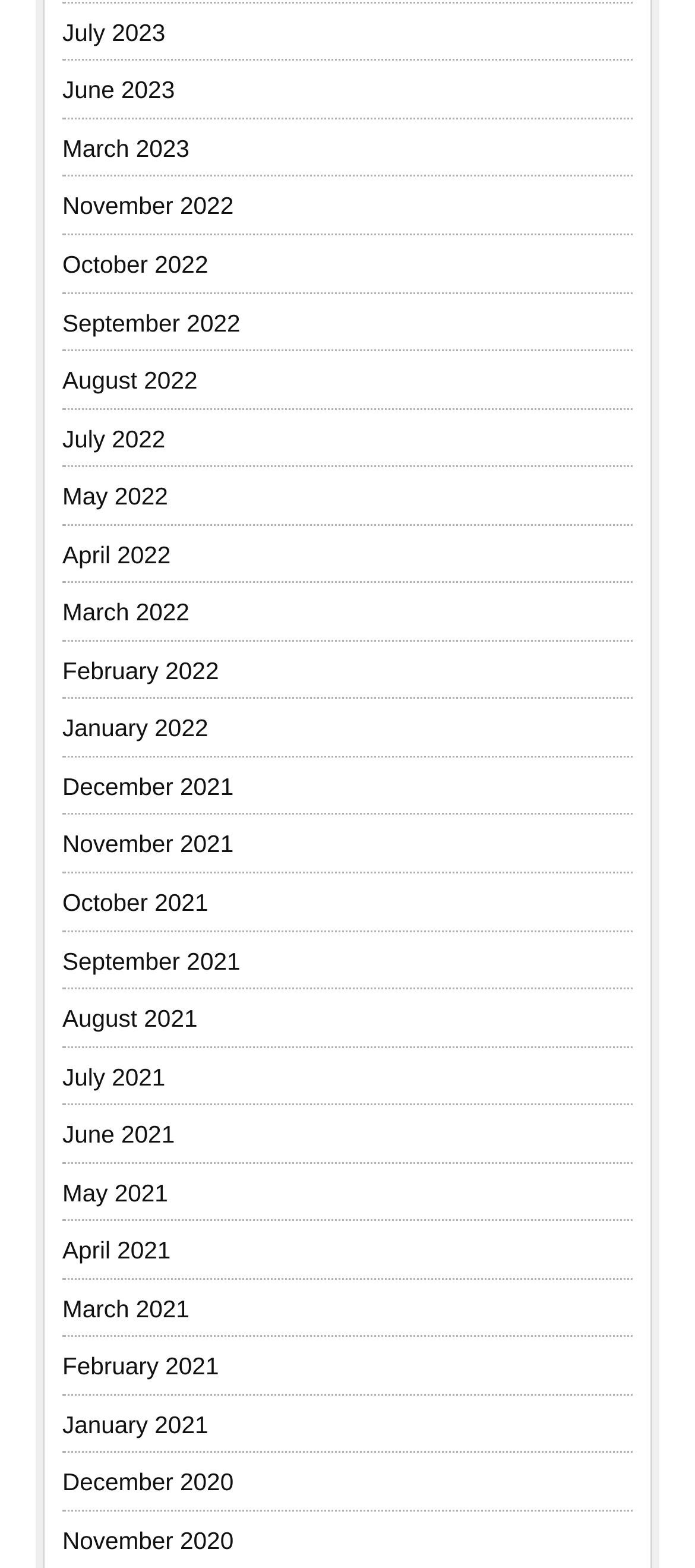Determine the bounding box for the UI element that matches this description: "November 2022".

[0.09, 0.123, 0.336, 0.14]